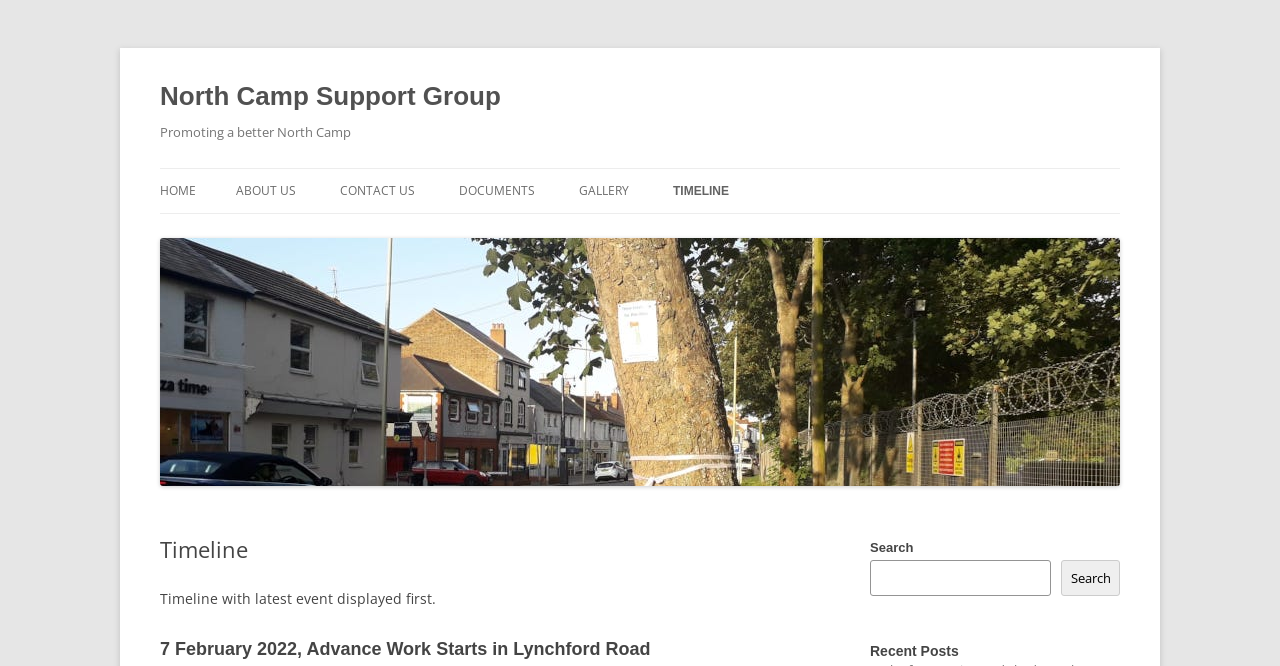Locate the bounding box coordinates for the element described below: "parent_node: Search name="s"". The coordinates must be four float values between 0 and 1, formatted as [left, top, right, bottom].

[0.68, 0.841, 0.821, 0.895]